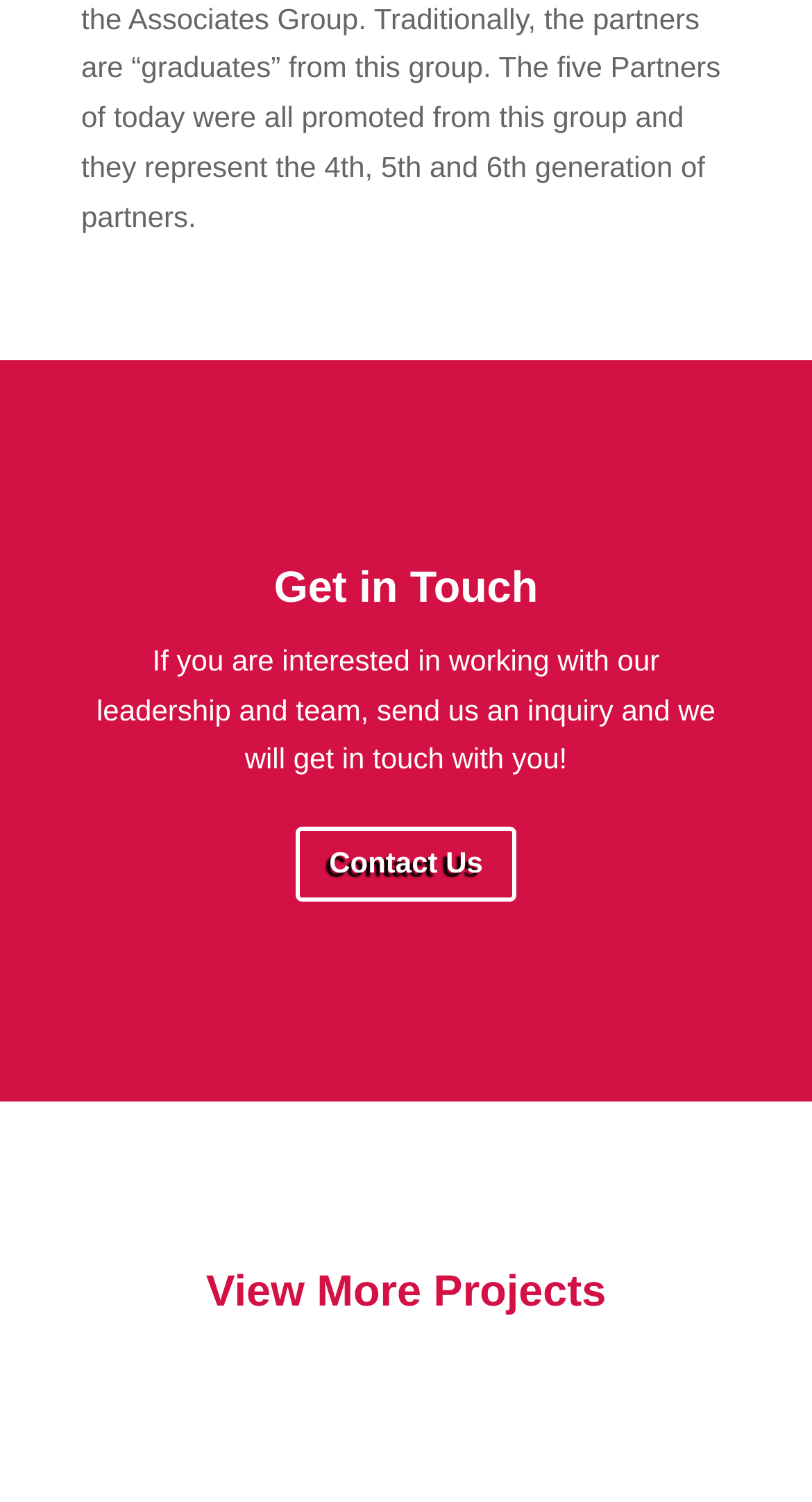Bounding box coordinates should be in the format (top-left x, top-left y, bottom-right x, bottom-right y) and all values should be floating point numbers between 0 and 1. Determine the bounding box coordinate for the UI element described as: parent_node: 0 aria-label="Open navigation menu"

None